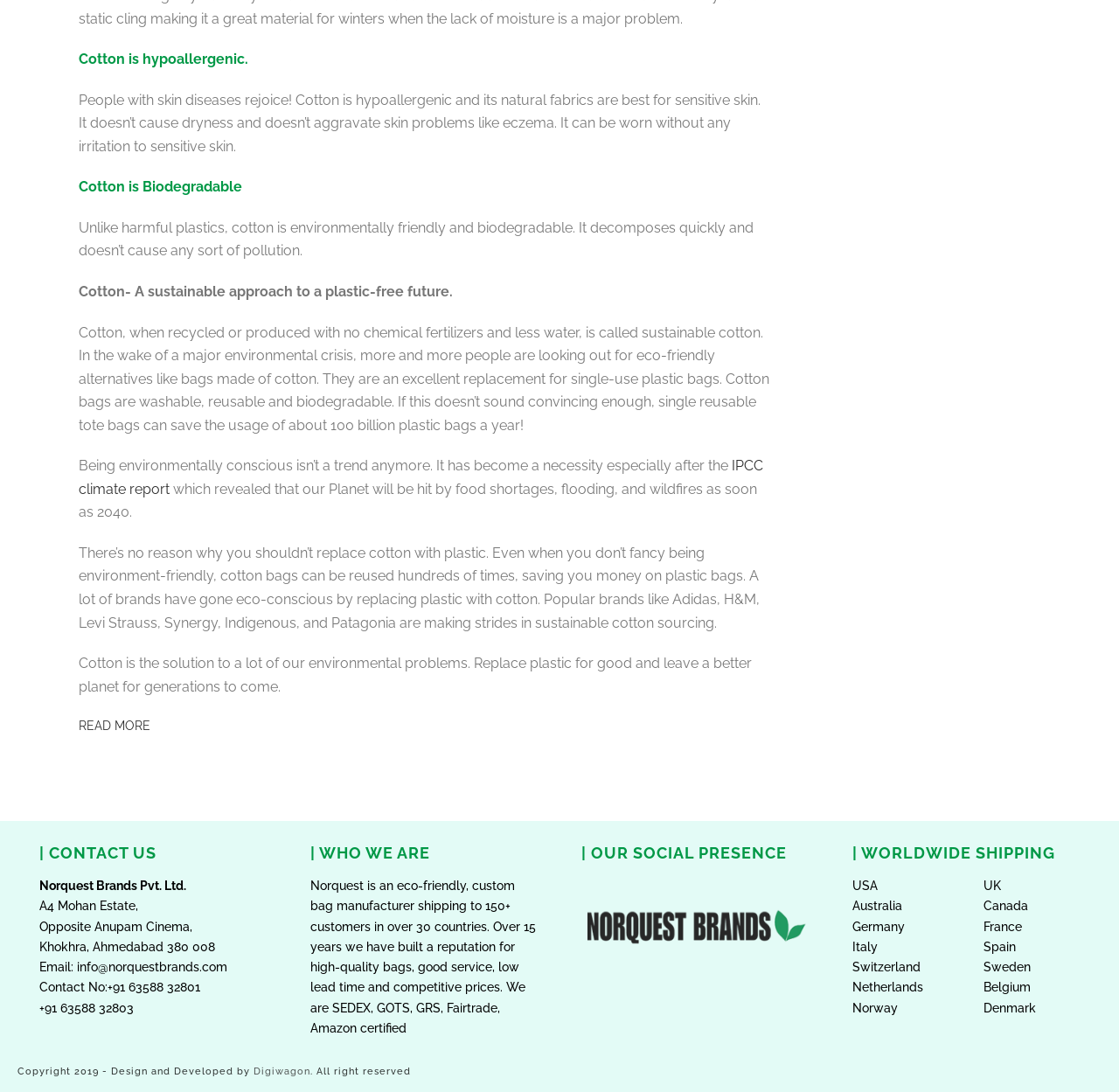What is the benefit of cotton for people with skin diseases?
Please respond to the question with a detailed and well-explained answer.

According to the webpage, cotton is hypoallergenic and its natural fabrics are best for sensitive skin, which means it doesn't cause dryness and doesn't aggravate skin problems like eczema.